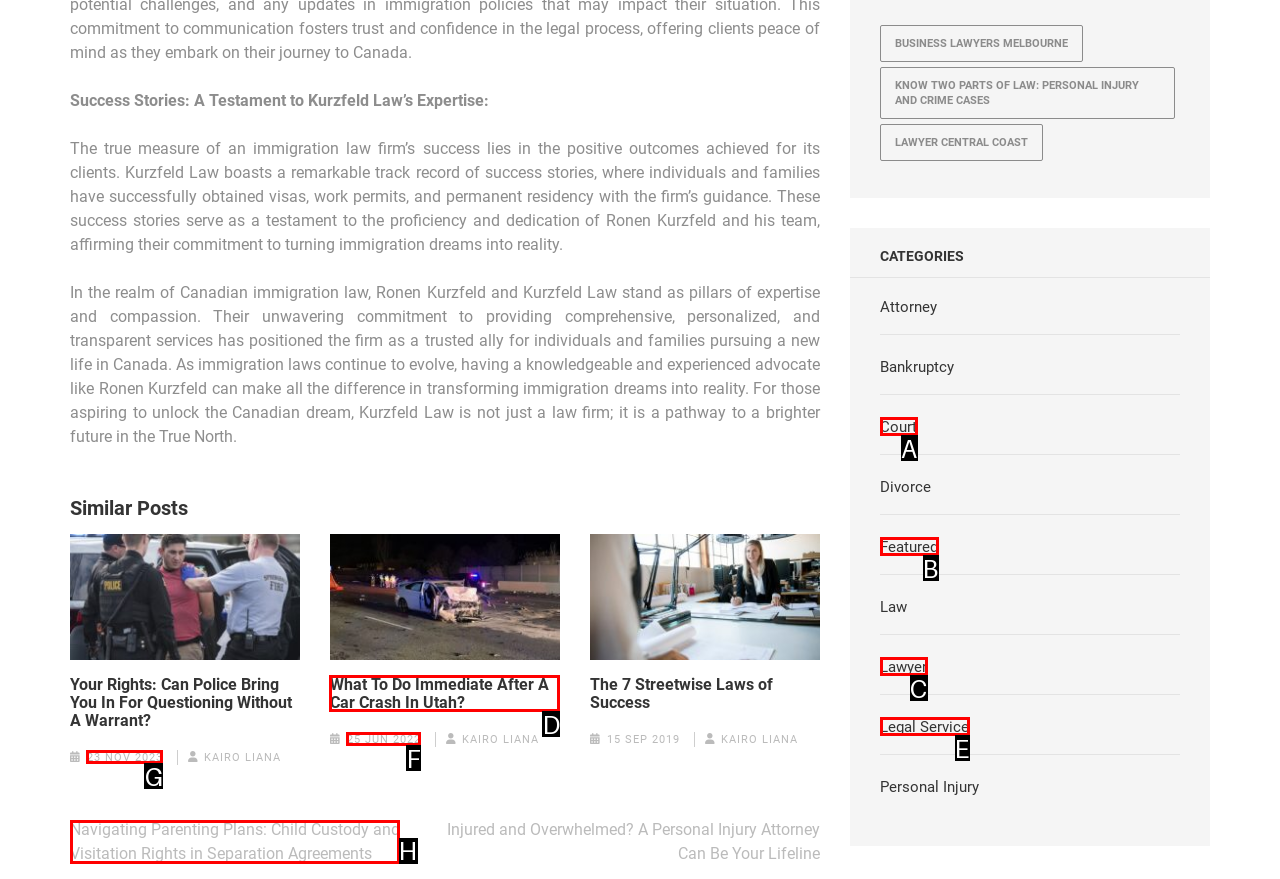Given the task: Navigate to the next post, indicate which boxed UI element should be clicked. Provide your answer using the letter associated with the correct choice.

H